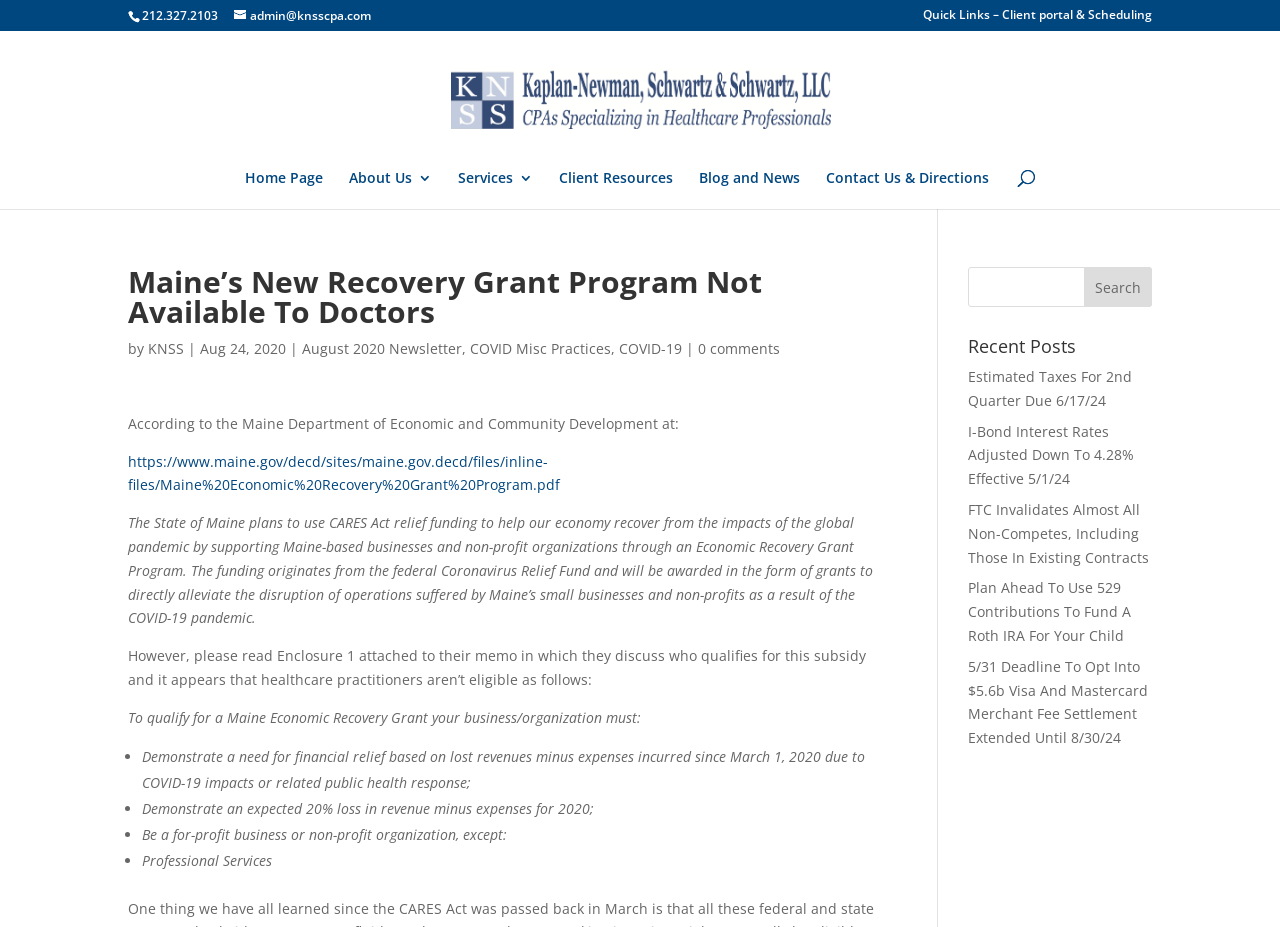Please find the main title text of this webpage.

Maine’s New Recovery Grant Program Not Available To Doctors